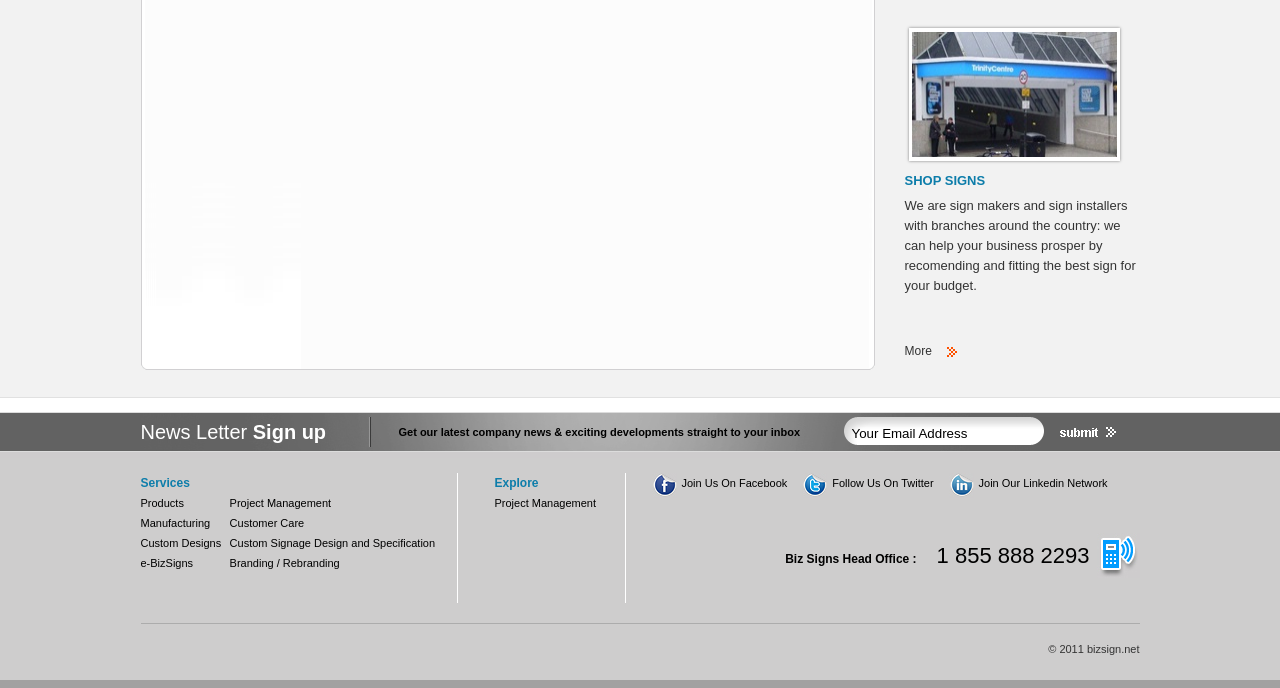How many services are listed?
Refer to the image and answer the question using a single word or phrase.

6